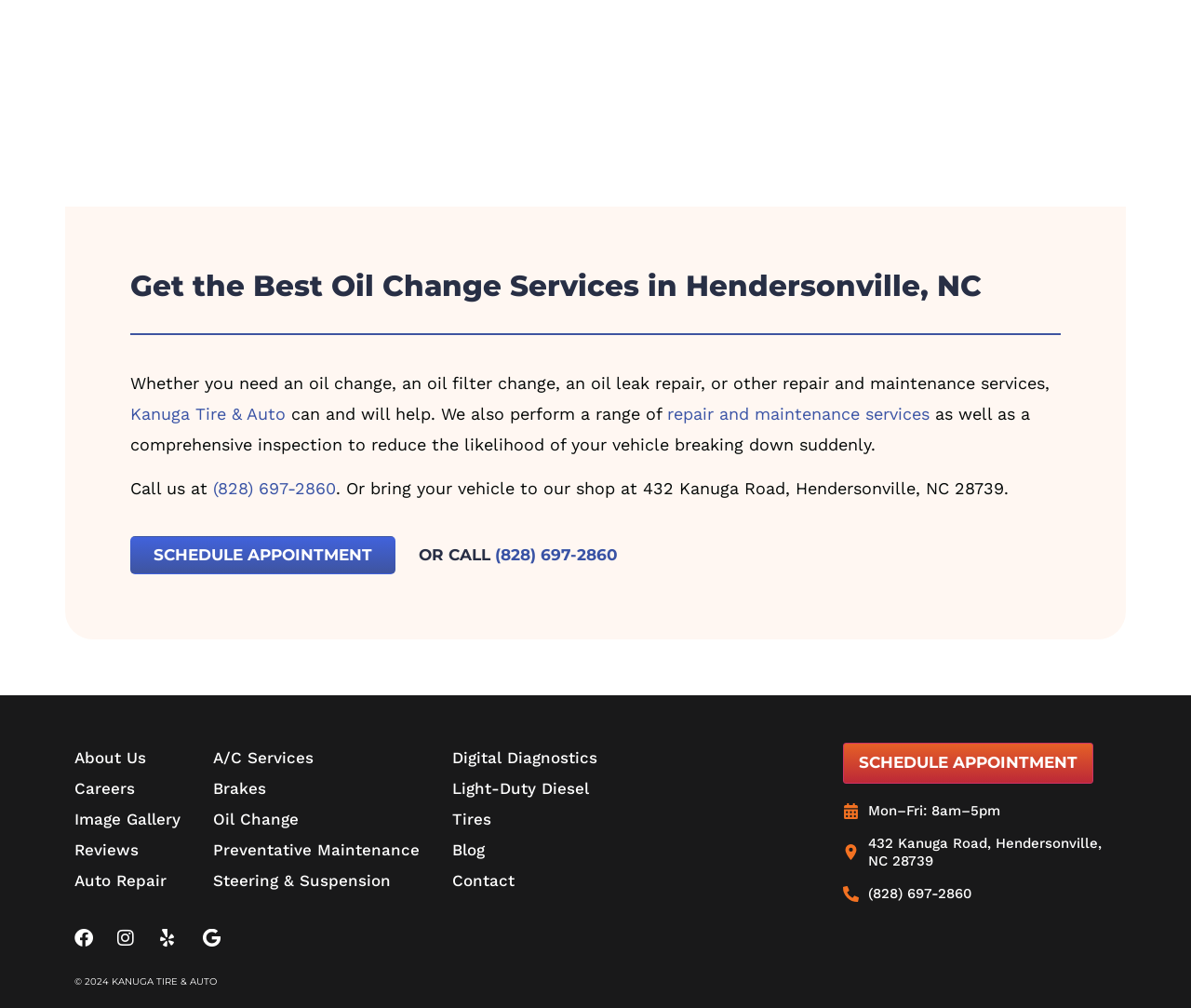What is the phone number to call for an oil change service?
Please look at the screenshot and answer in one word or a short phrase.

(828) 697-2860